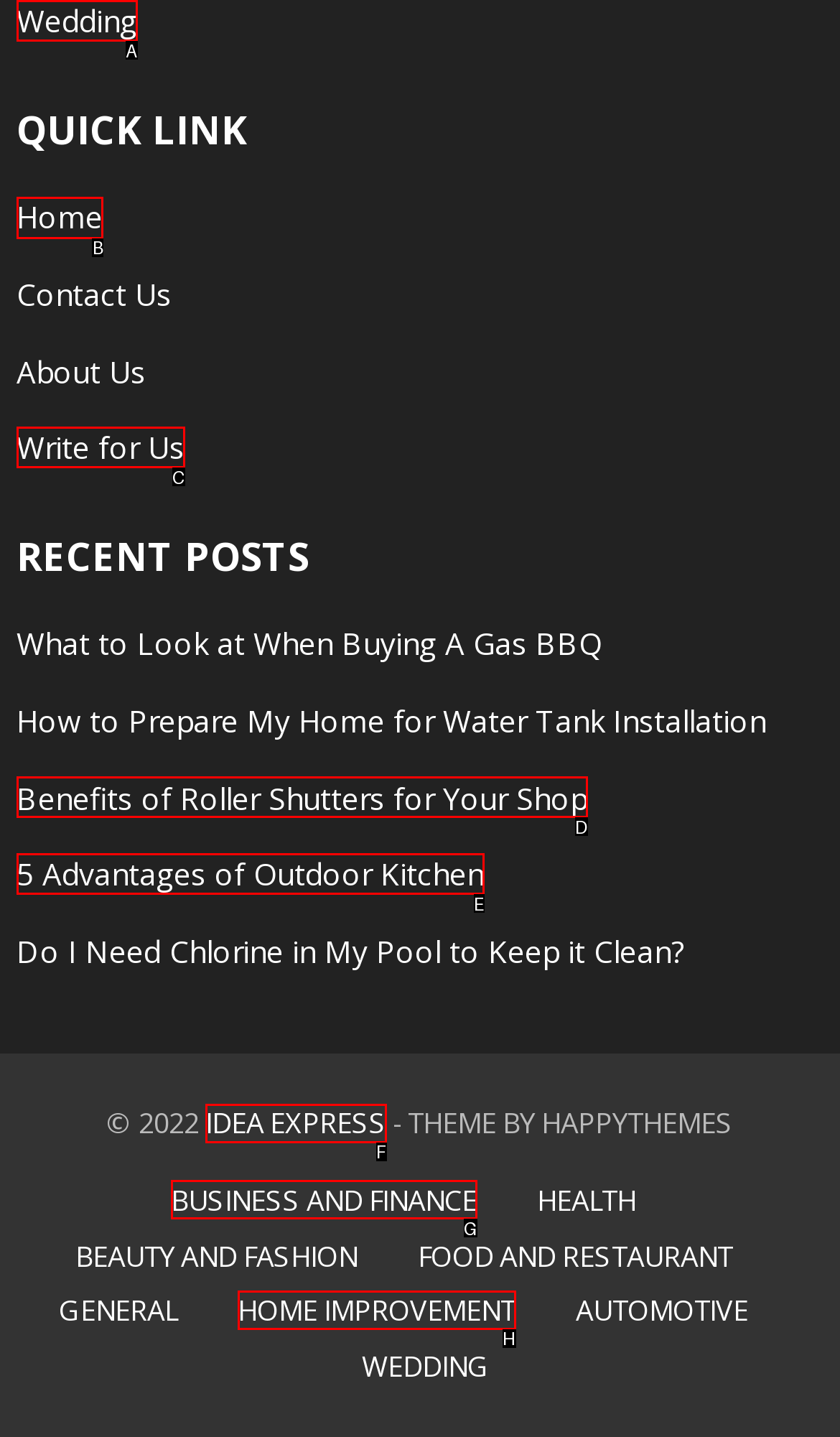Point out the specific HTML element to click to complete this task: go to the 'Home' page Reply with the letter of the chosen option.

B